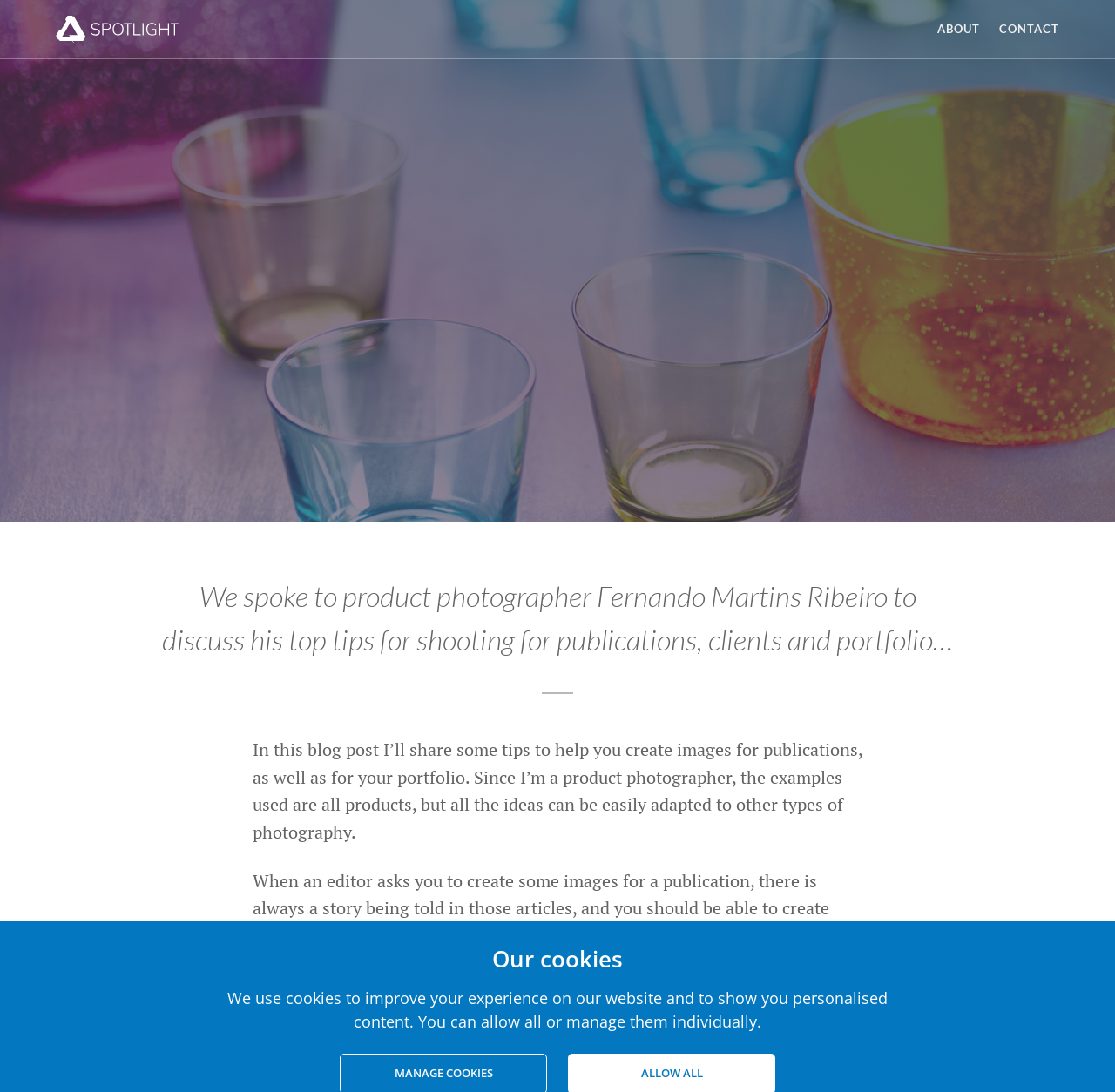What is the profession of Fernando Martins Ribeiro?
Based on the image, answer the question with as much detail as possible.

I found Fernando Martins Ribeiro's profession by reading the text that mentions him. The text describes him as a 'product photographer', which indicates his profession.